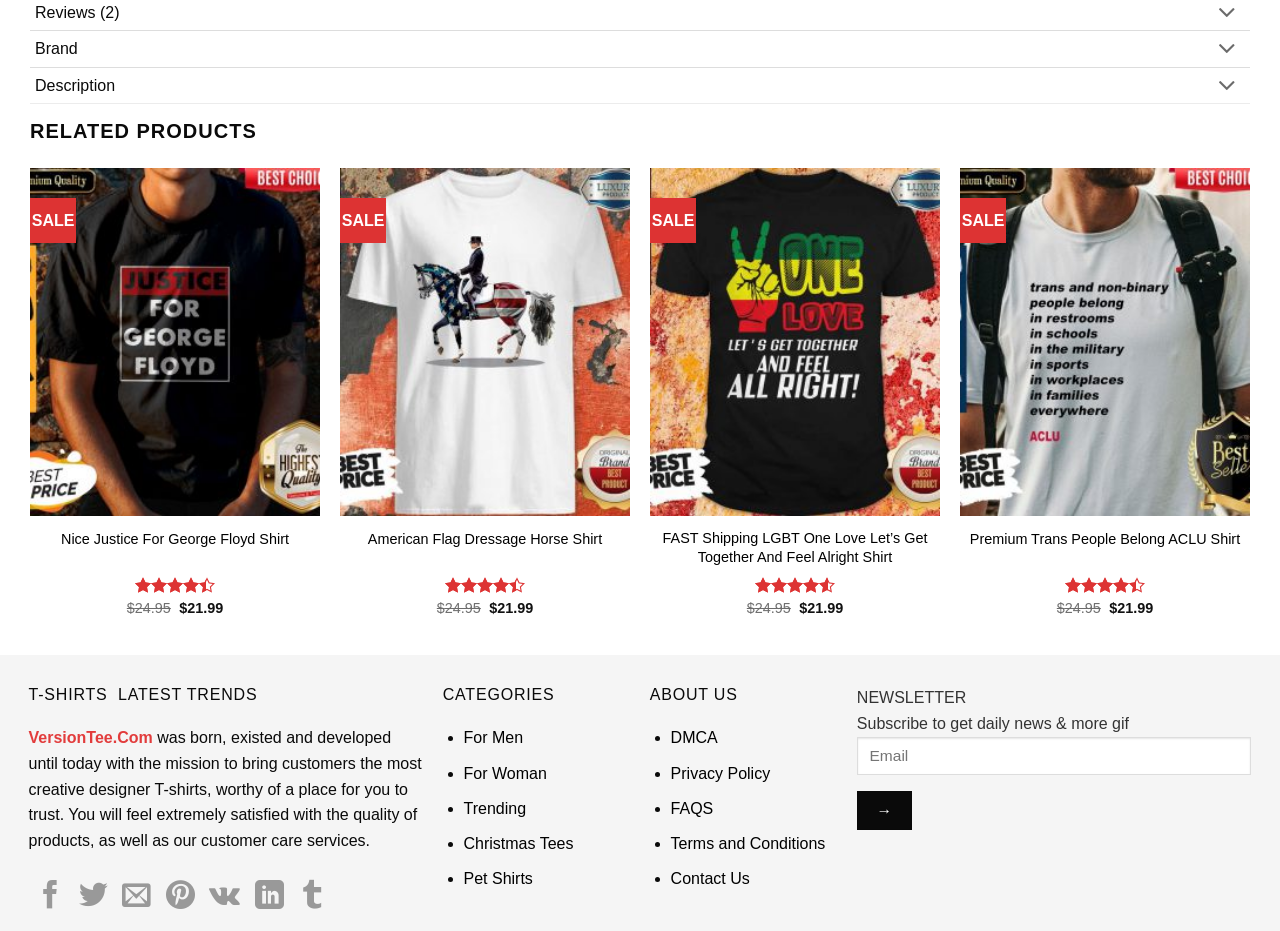What is the rating of the 'FAST Shipping LGBT One Love Let's Get Together And Feel Alright Shirt'?
Could you give a comprehensive explanation in response to this question?

On the webpage, I can see an image with the text 'Rated 4.55 out of 5' next to the 'FAST Shipping LGBT One Love Let's Get Together And Feel Alright Shirt' product, indicating its rating.